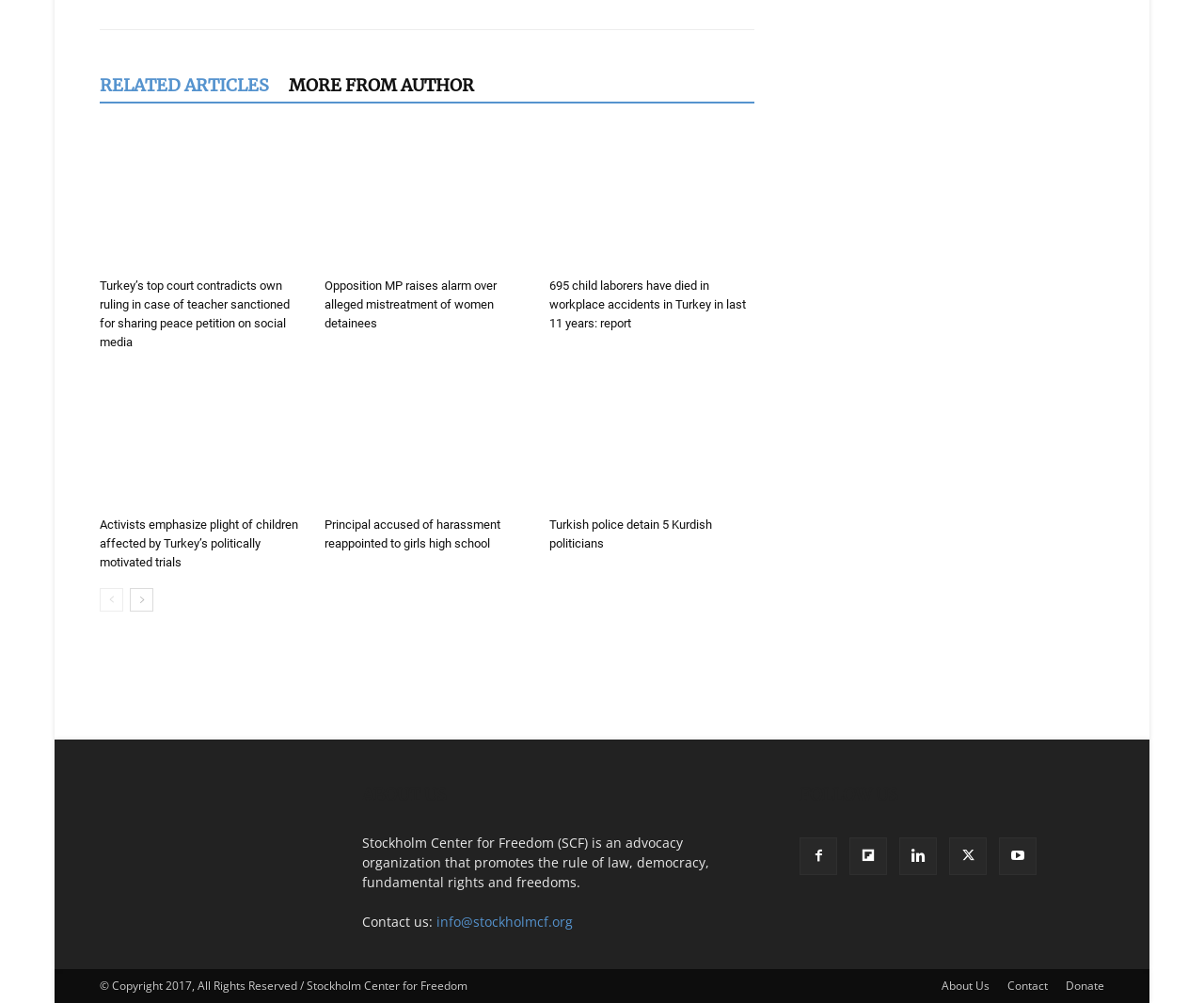Determine the bounding box coordinates of the element's region needed to click to follow the instruction: "Follow Stockholm Center for Freedom on social media". Provide these coordinates as four float numbers between 0 and 1, formatted as [left, top, right, bottom].

[0.664, 0.835, 0.695, 0.872]